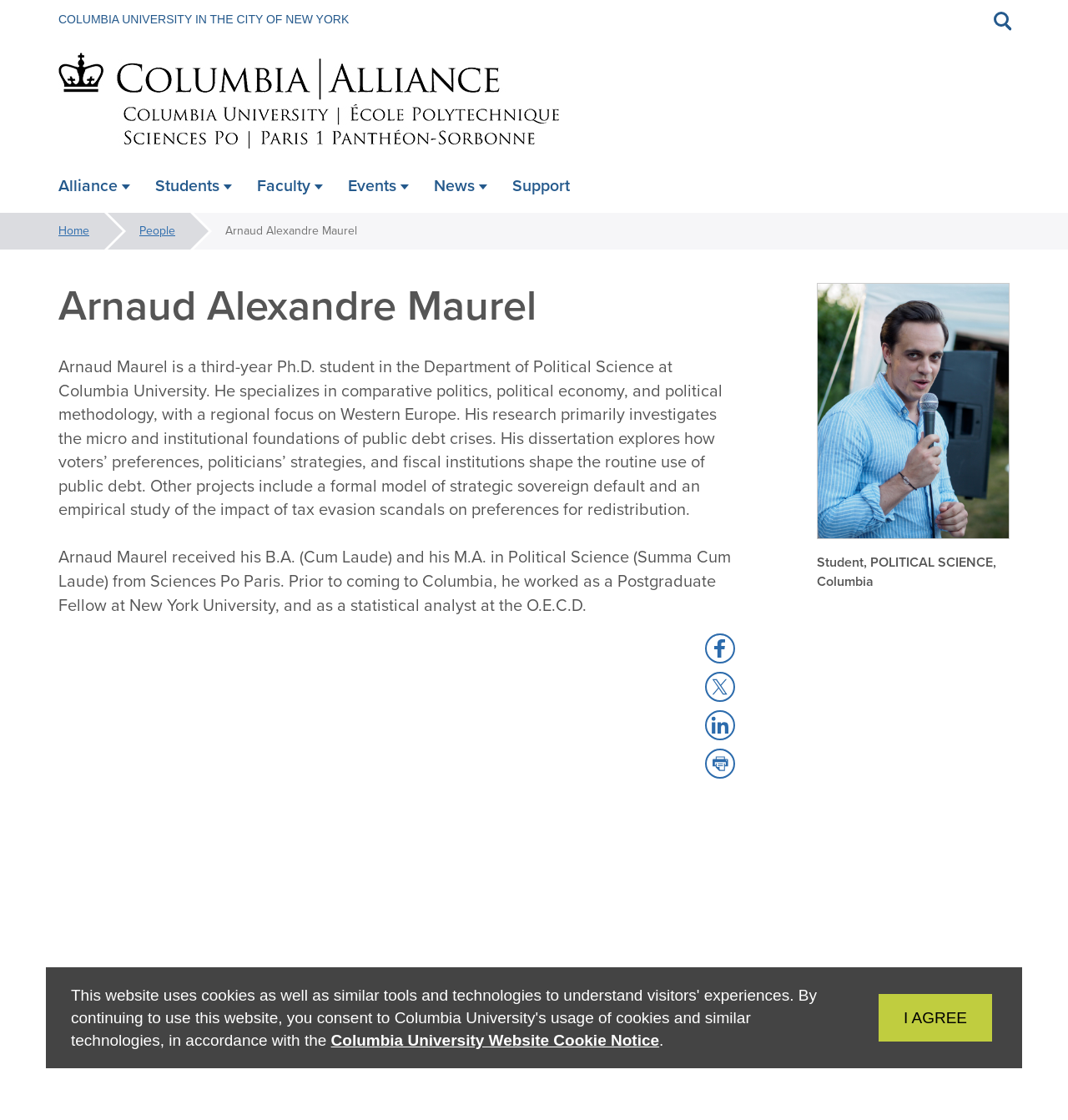Please find the bounding box coordinates of the element's region to be clicked to carry out this instruction: "Go to Students page".

[0.134, 0.151, 0.229, 0.185]